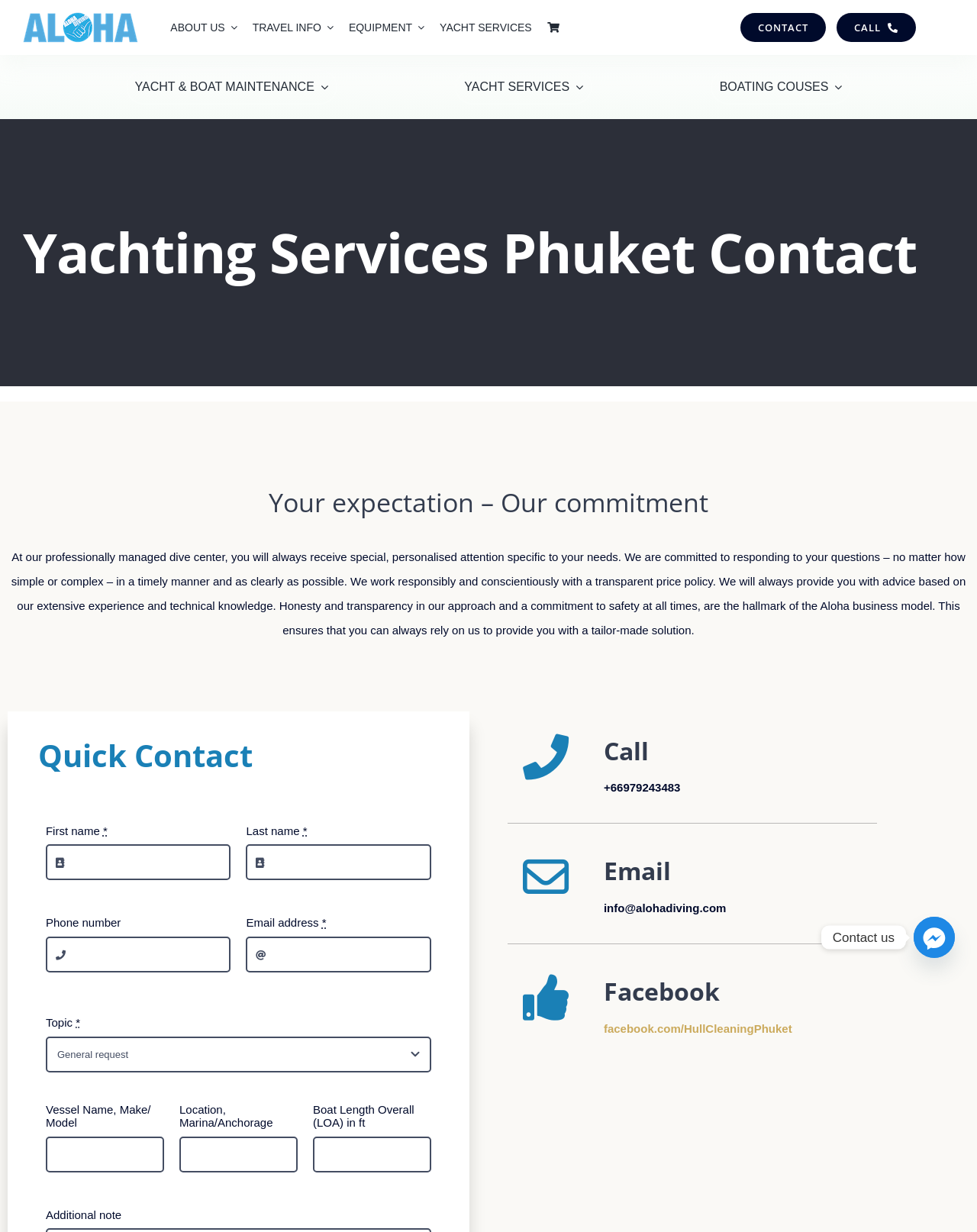Determine and generate the text content of the webpage's headline.

Yachting Services Phuket Contact